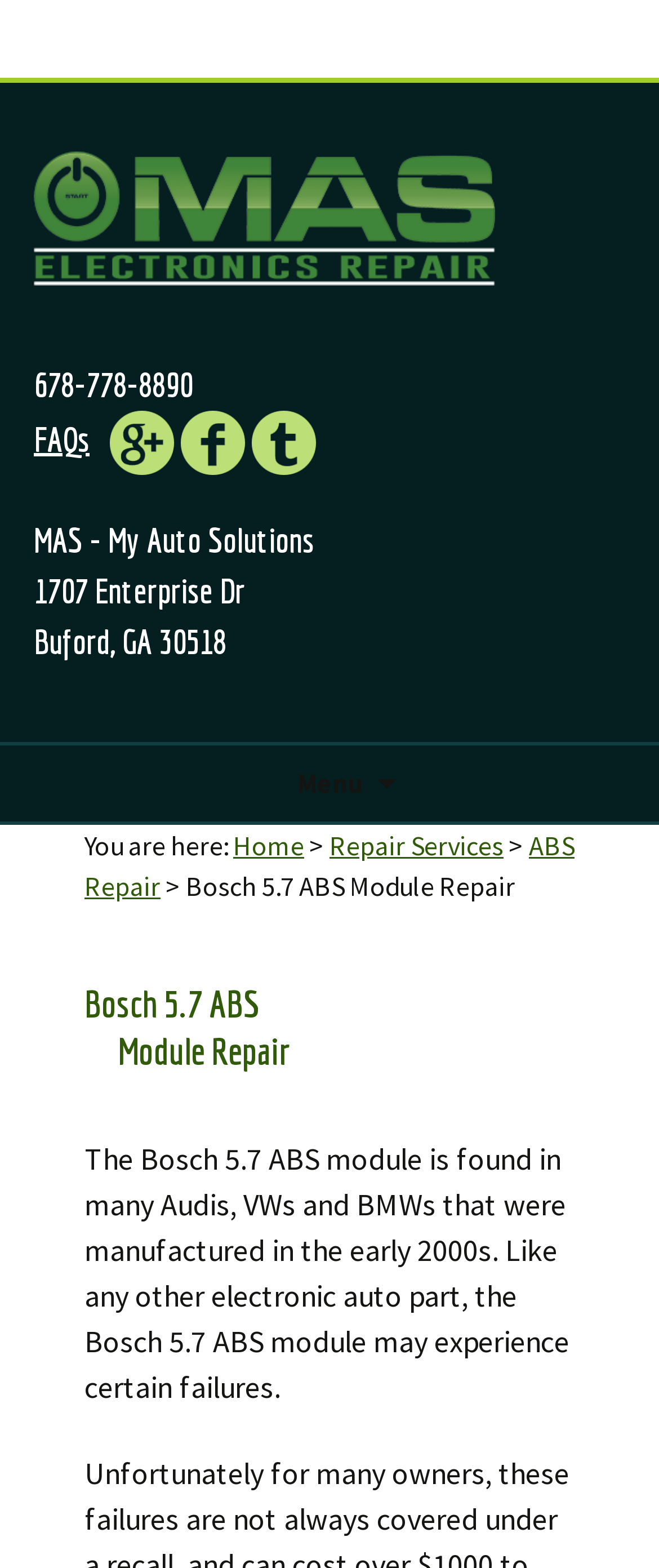What type of repair service does the webpage focus on?
Answer briefly with a single word or phrase based on the image.

Bosch 5.7 ABS Module Repair